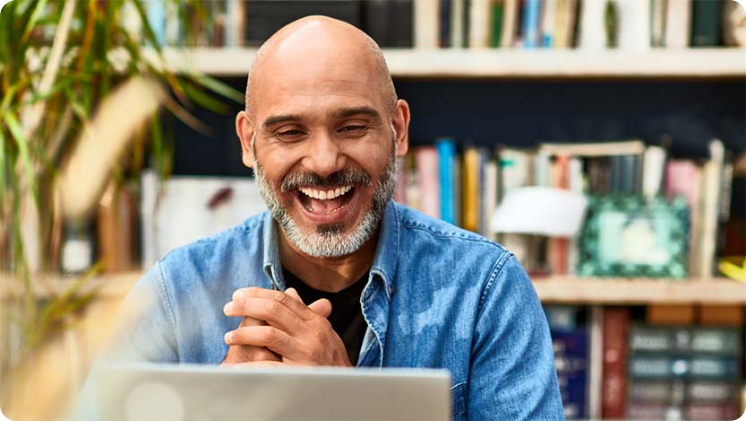Provide your answer to the question using just one word or phrase: What is on the shelves in the background?

books